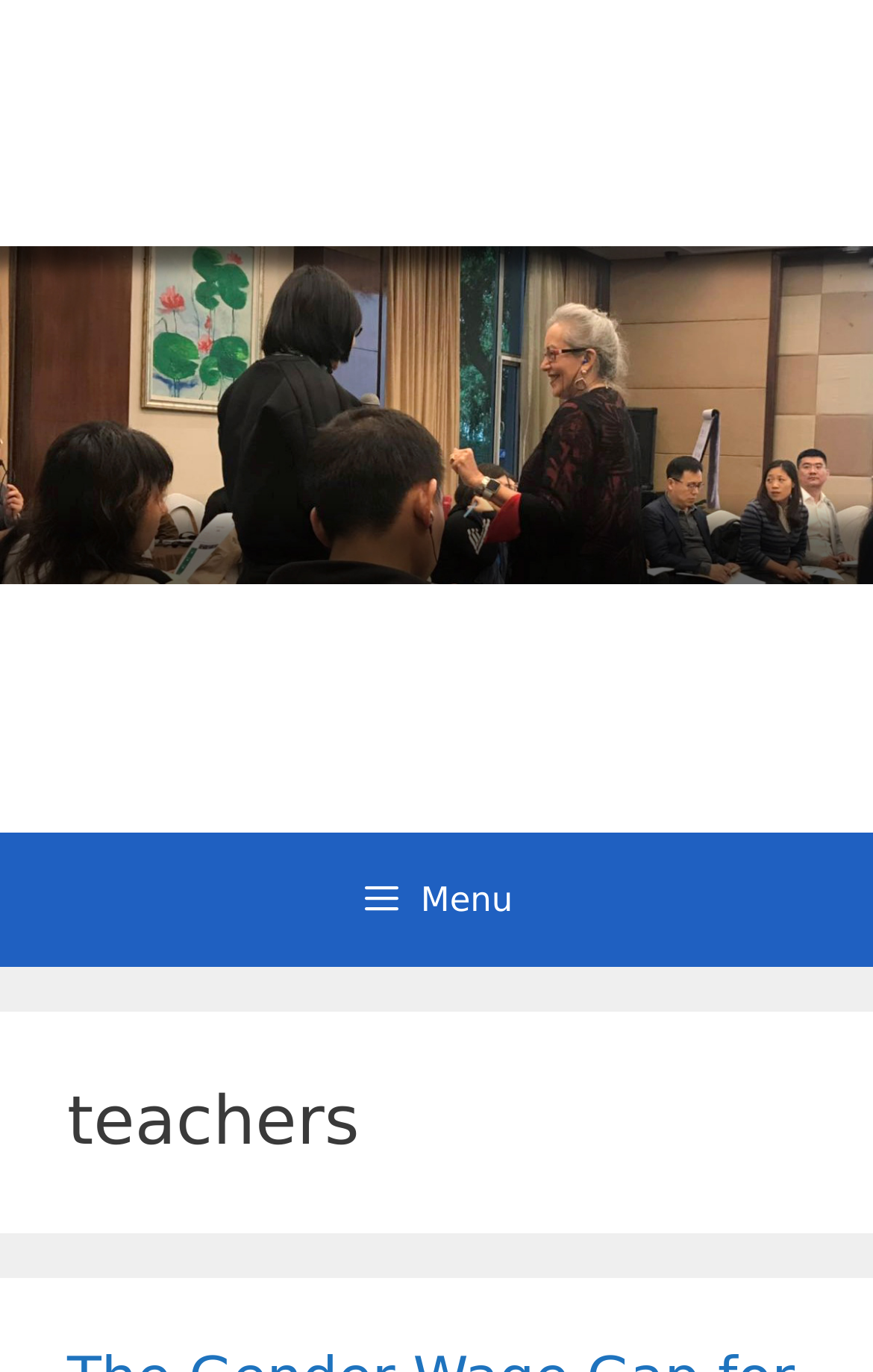Using the details in the image, give a detailed response to the question below:
What is Anne Litwin's profession?

By looking at the webpage, I can see a banner with the name 'Anne Litwin' and a description below it, which mentions her profession as 'Author, Keynote Speaker, Workshop Trainer, and OD Consultant'.